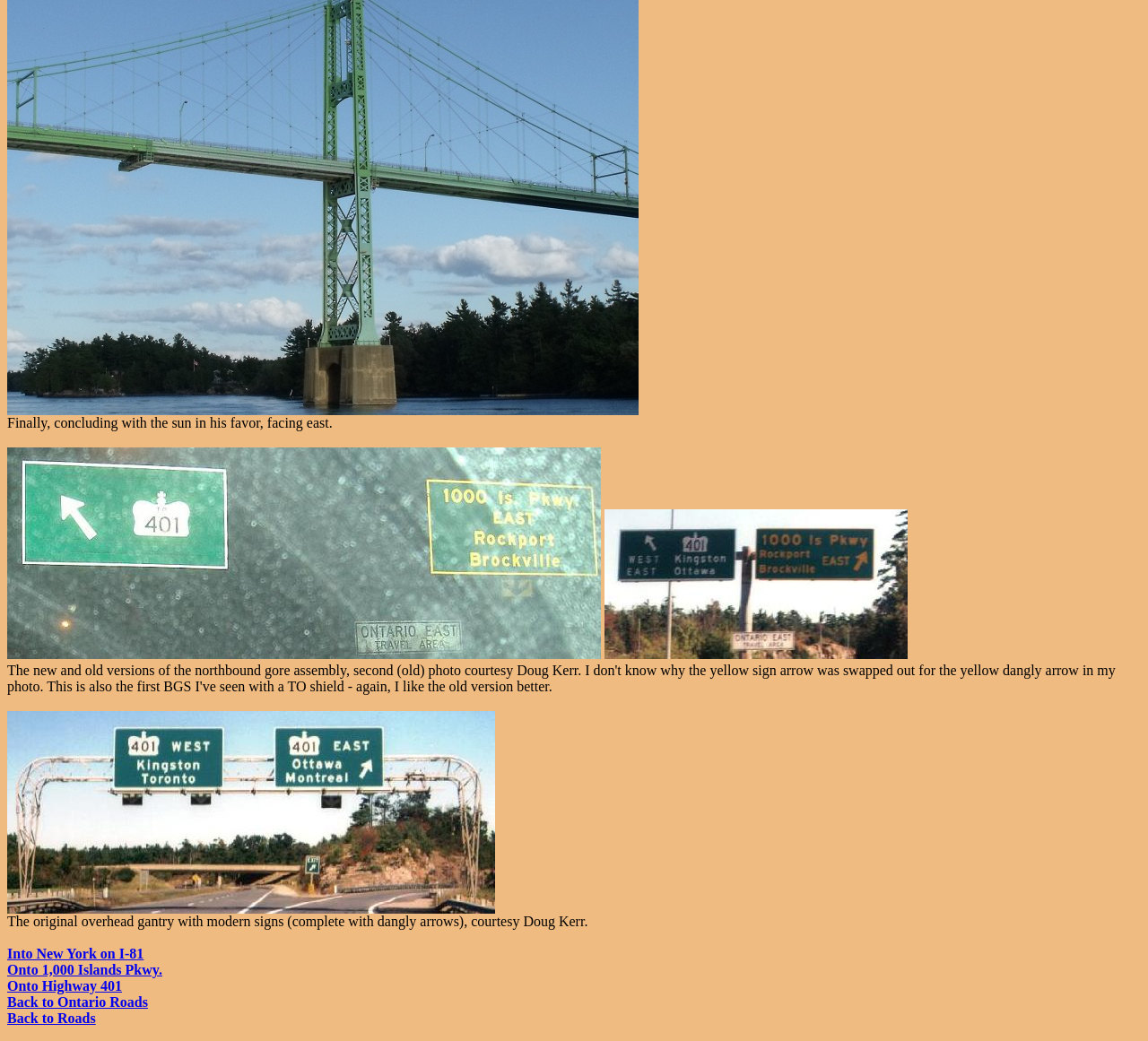What is the direction the sun is facing?
Utilize the image to construct a detailed and well-explained answer.

The direction the sun is facing can be determined from the text 'Finally, concluding with the sun in his favor, facing east.' which is located at the top of the webpage.